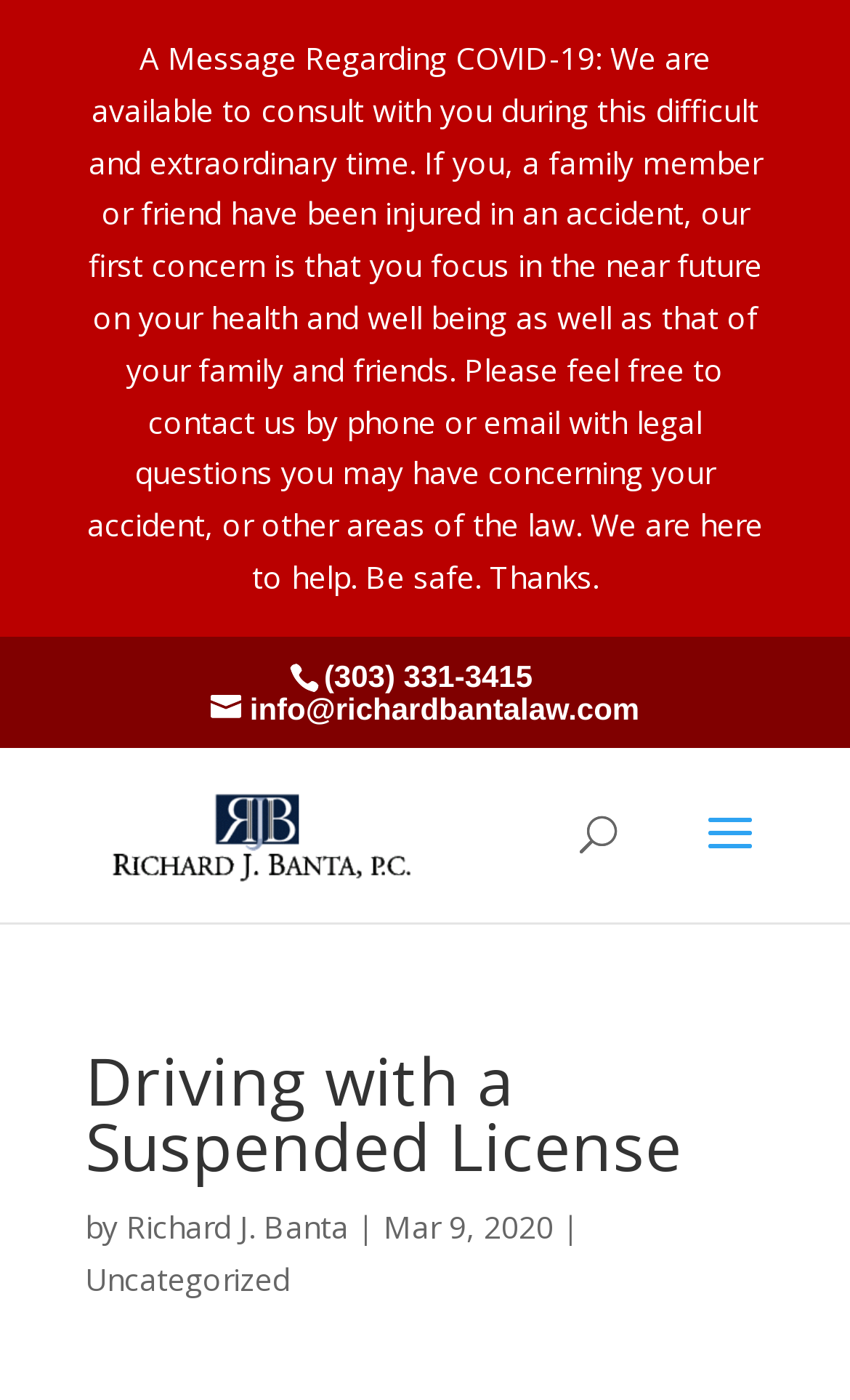What is the email address to contact the law firm? Please answer the question using a single word or phrase based on the image.

info@richardbantalaw.com